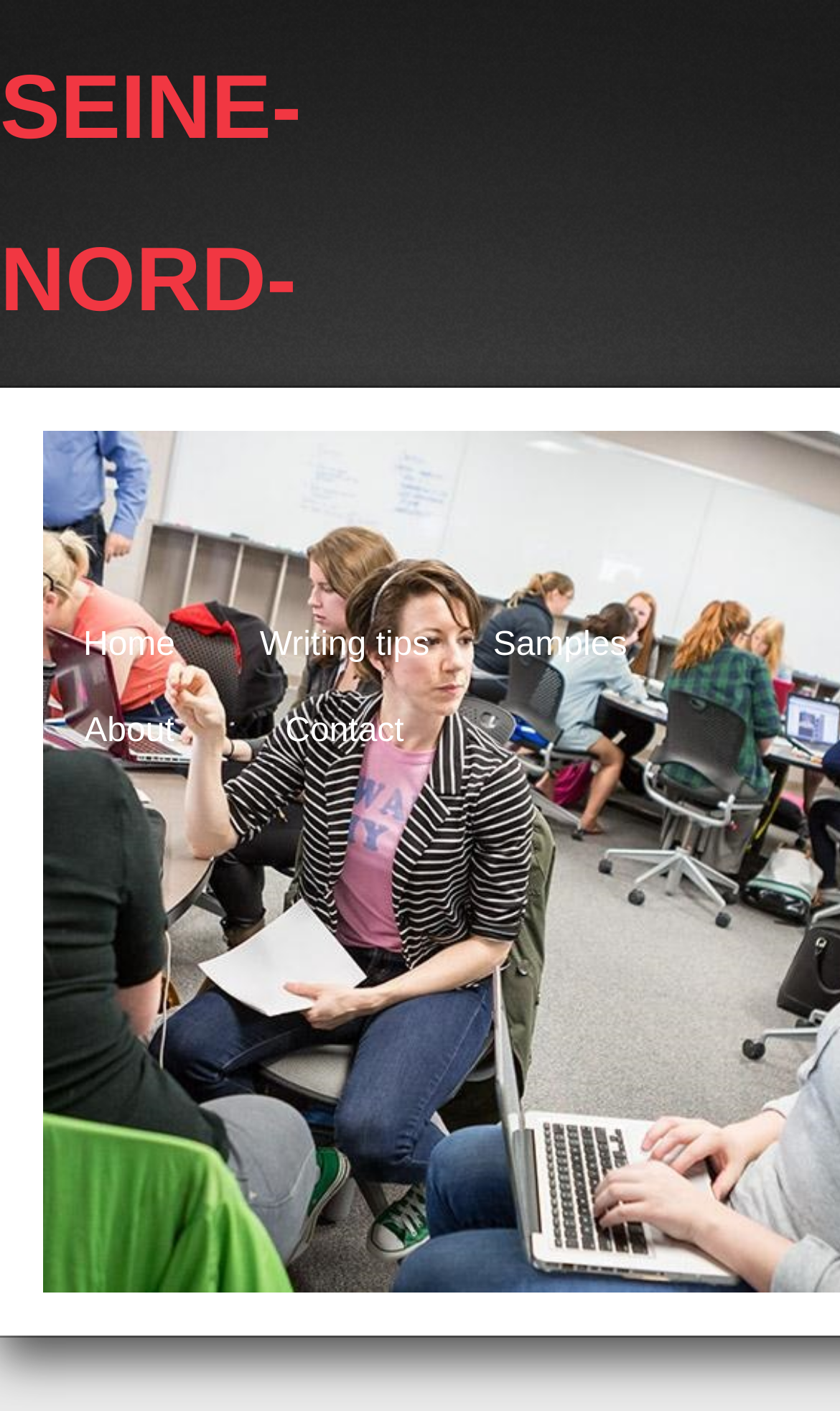Answer with a single word or phrase: 
Is there a button on the webpage?

Yes